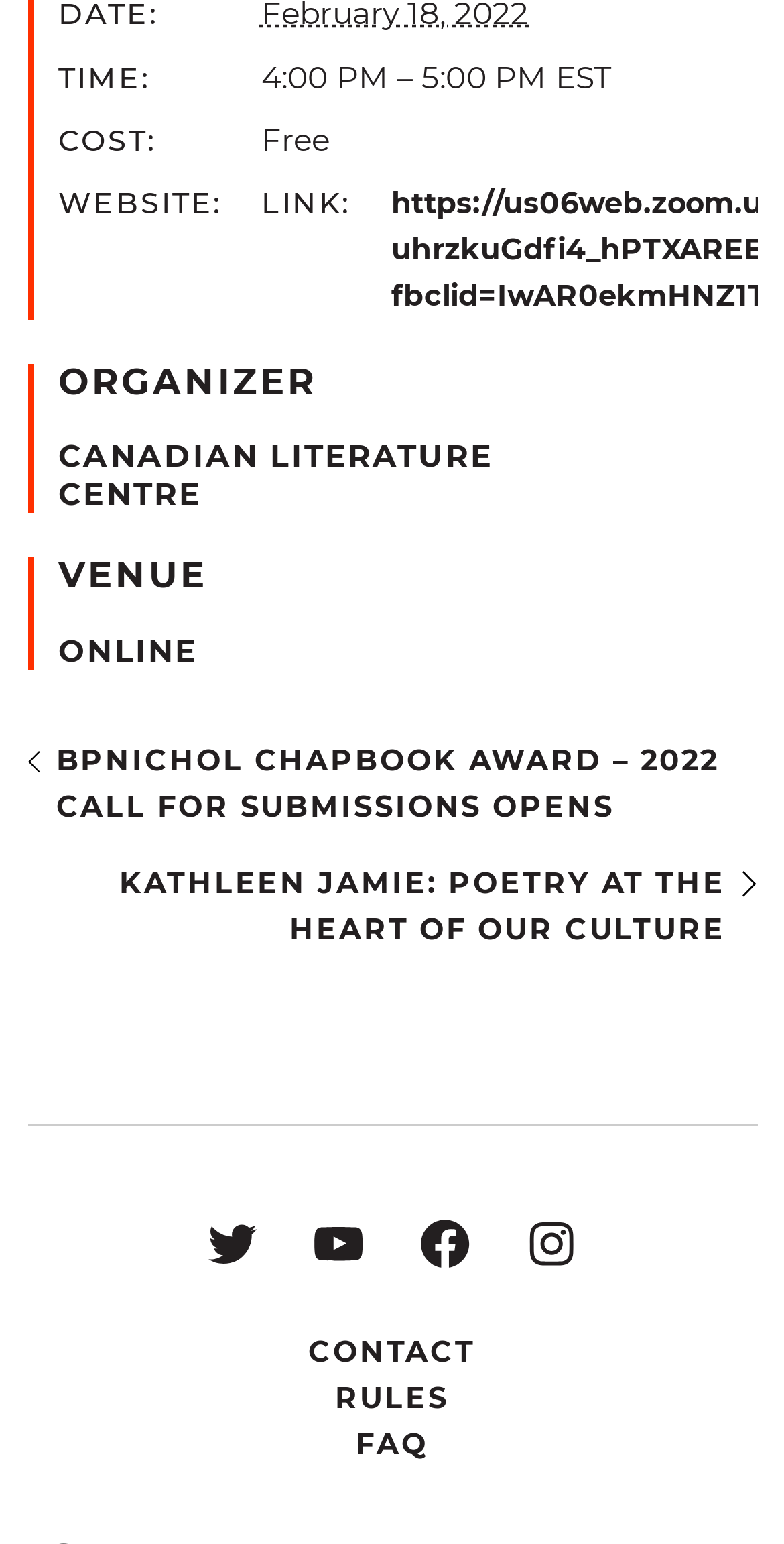Find the bounding box coordinates for the UI element whose description is: "Canadian Literature Centre". The coordinates should be four float numbers between 0 and 1, in the format [left, top, right, bottom].

[0.075, 0.283, 0.629, 0.332]